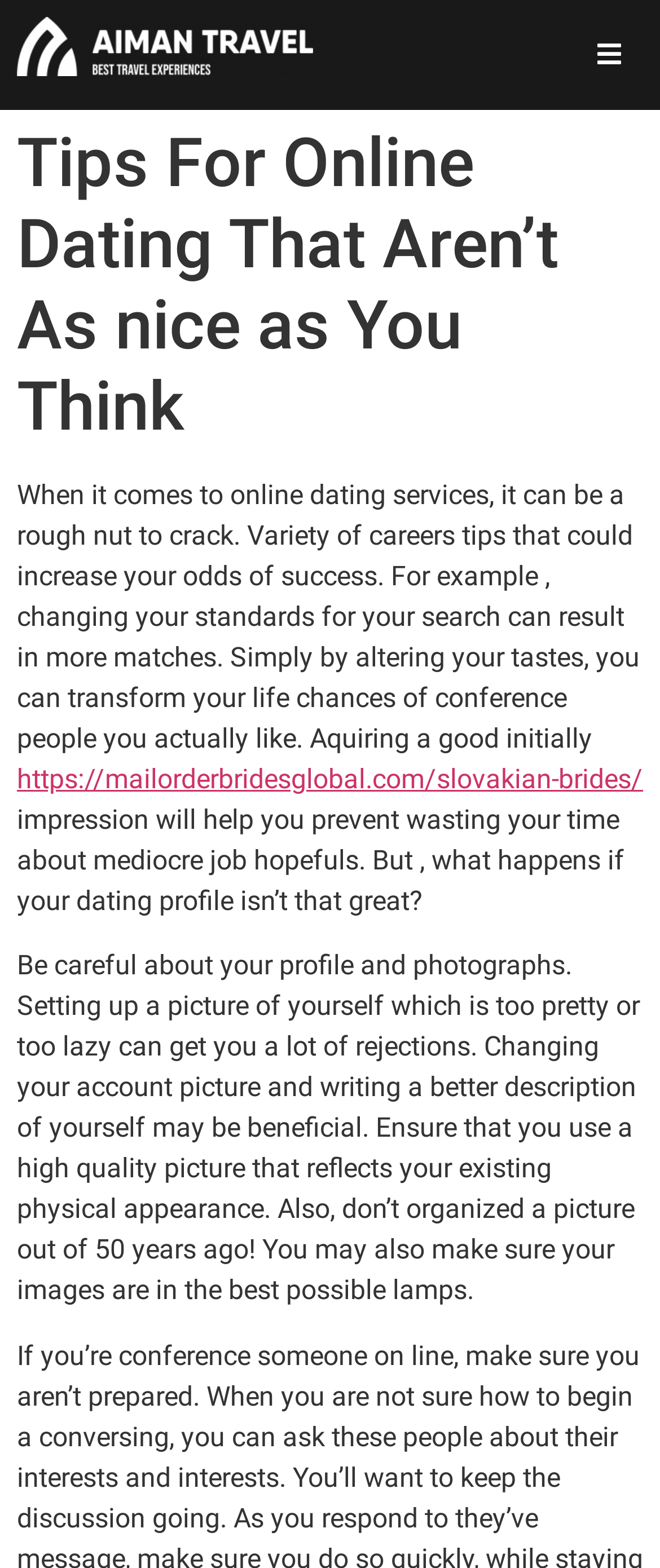Identify the bounding box coordinates of the region I need to click to complete this instruction: "Visit the 'https://mailorderbridesglobal.com/slovakian-brides/' link".

[0.026, 0.487, 0.974, 0.507]